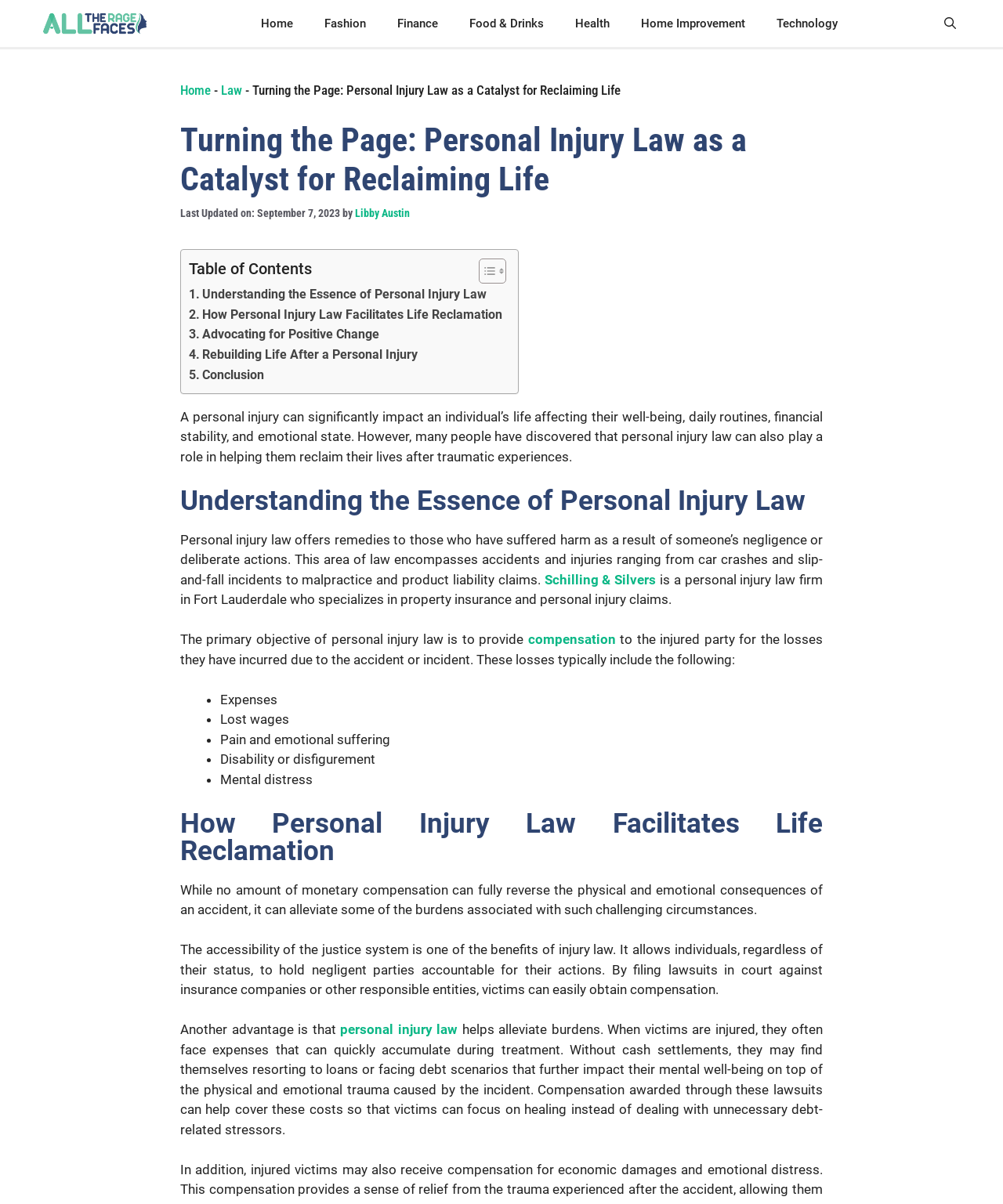Describe the webpage meticulously, covering all significant aspects.

The webpage is about personal injury law and its role in helping individuals reclaim their lives after traumatic experiences. At the top, there is a banner with the site's name and a navigation menu with links to various categories, including Home, Fashion, Finance, and Health. Below the navigation menu, there is a breadcrumbs navigation section with links to Home and Law.

The main content of the webpage is divided into sections, each with a heading and descriptive text. The first section has a heading "Turning the Page: Personal Injury Law as a Catalyst for Reclaiming Life" and a brief introduction to the impact of personal injury on an individual's life. 

Below this introduction, there is a table of contents with links to different sections of the webpage, including "Understanding the Essence of Personal Injury Law", "How Personal Injury Law Facilitates Life Reclamation", "Advocating for Positive Change", "Rebuilding Life After a Personal Injury", and "Conclusion".

The "Understanding the Essence of Personal Injury Law" section explains the role of personal injury law in providing remedies to those who have suffered harm due to someone's negligence or deliberate actions. It also mentions a personal injury law firm in Fort Lauderdale that specializes in property insurance and personal injury claims.

The "How Personal Injury Law Facilitates Life Reclamation" section discusses how personal injury law can help alleviate some of the burdens associated with accidents and injuries. It explains that the accessibility of the justice system is one of the benefits of injury law, allowing individuals to hold negligent parties accountable for their actions and obtain compensation.

Throughout the webpage, there are several links to external resources, including a link to a law firm and a link to a page about compensation. There are also several images, including an image with the text "Words that show emotions and feelings" and an image with a toggle button for the table of contents.